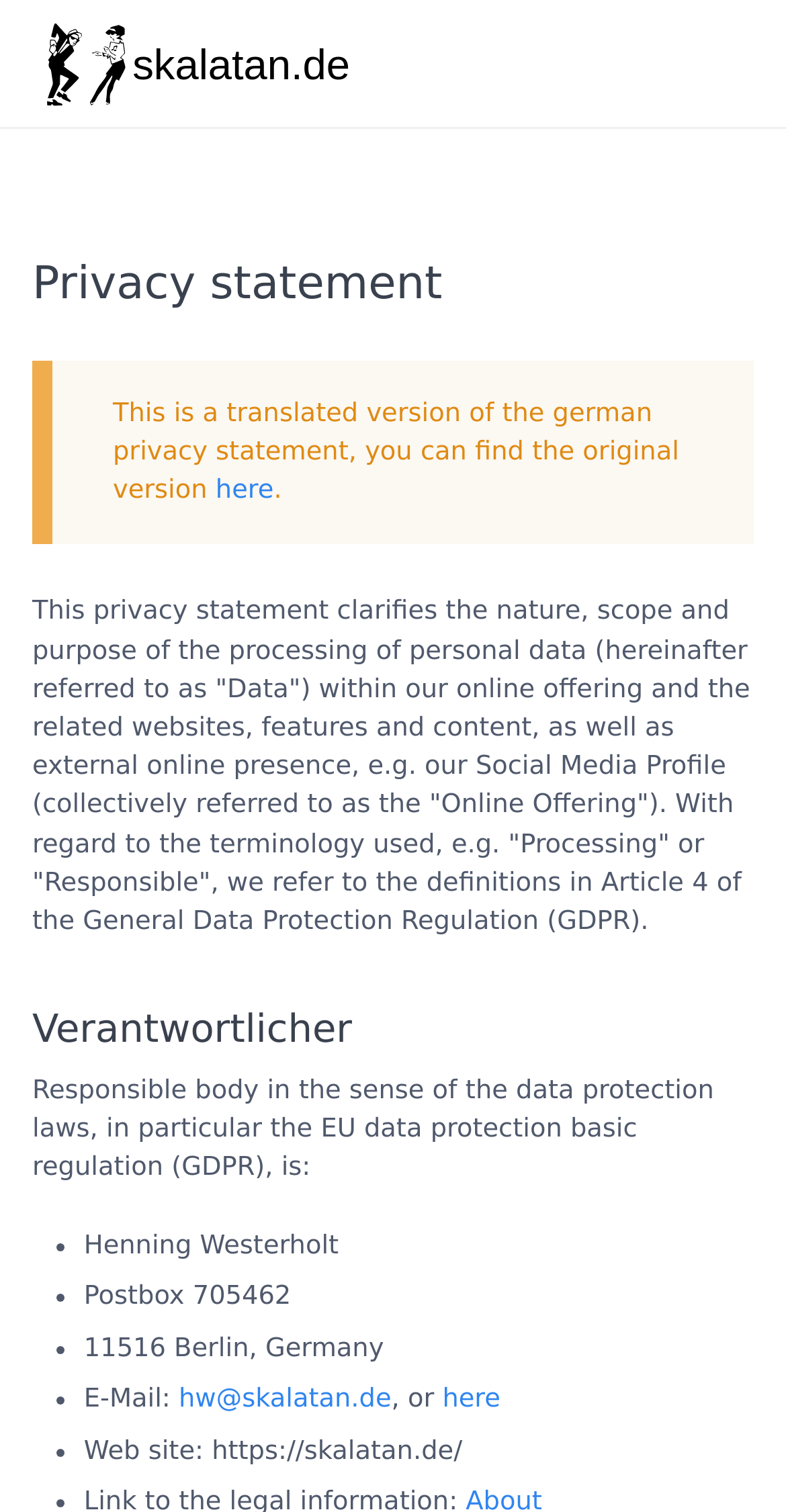What is the website URL mentioned in the contact information?
Please use the image to provide an in-depth answer to the question.

The webpage lists the website URL, https://skalatan.de/, as part of the contact information, along with other details such as postal address and email address.